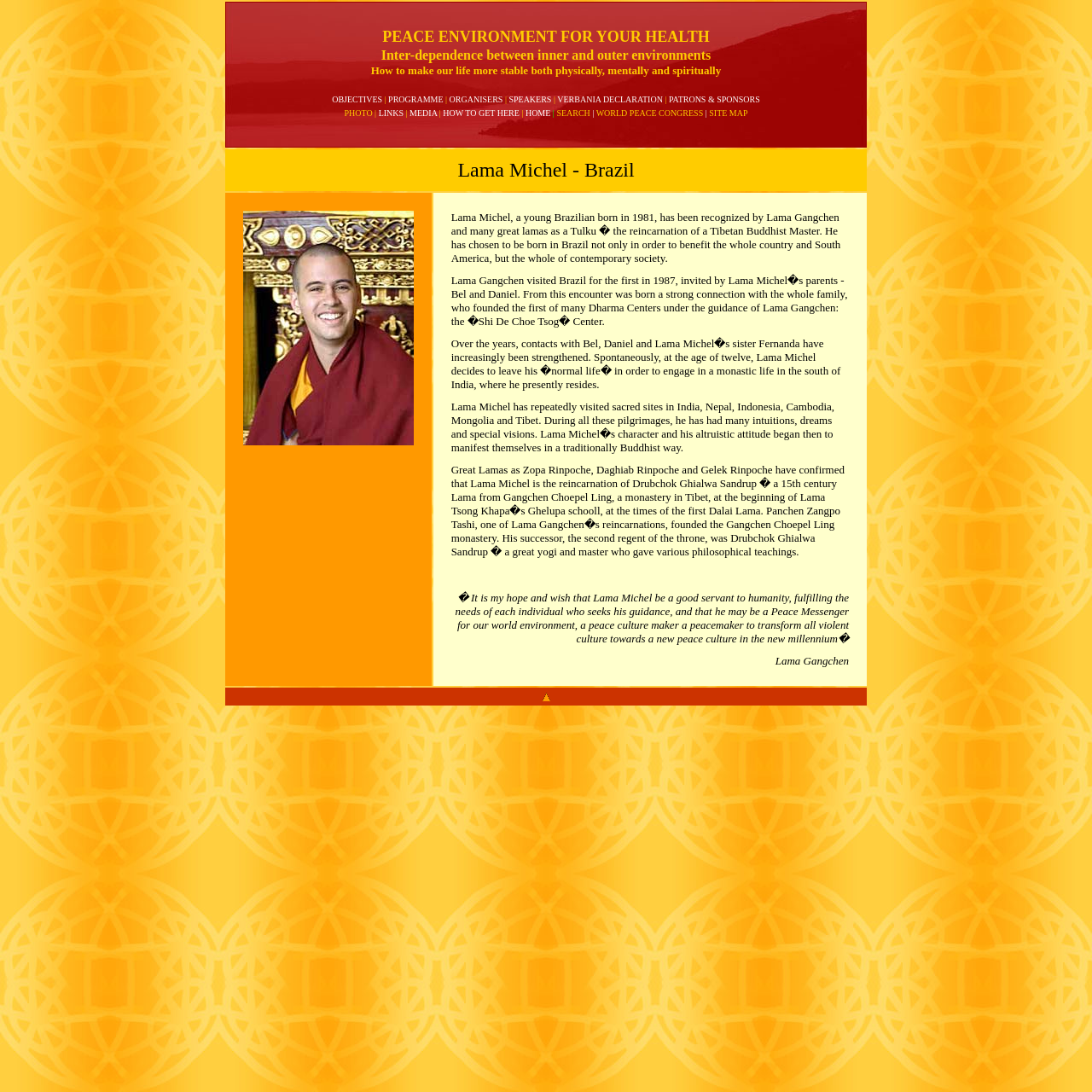Kindly determine the bounding box coordinates of the area that needs to be clicked to fulfill this instruction: "Open PHOTO page".

[0.315, 0.099, 0.341, 0.108]